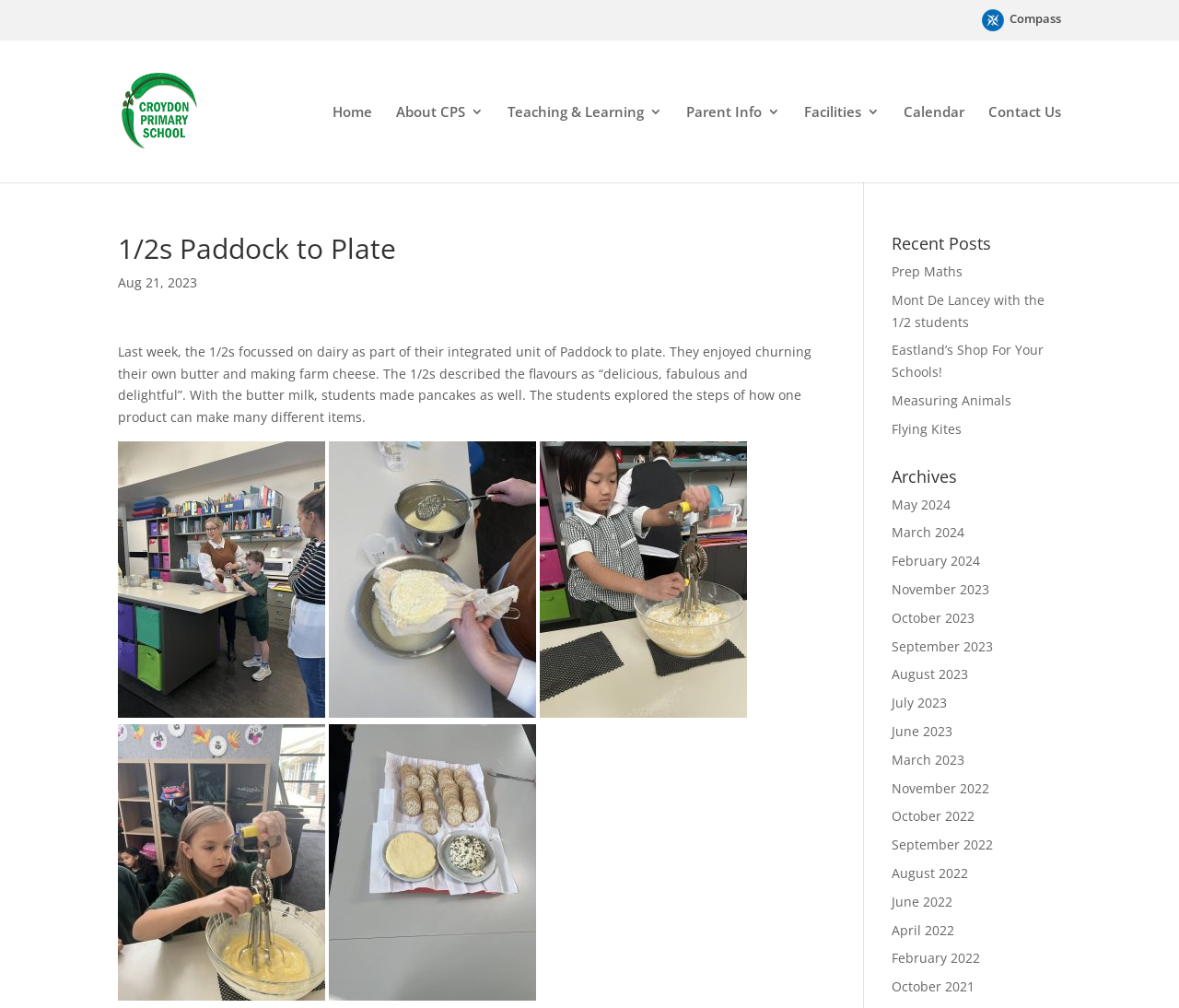What is the date of the recent post?
Refer to the image and provide a detailed answer to the question.

The date of the recent post can be found in the StaticText 'Aug 21, 2023' with bounding box coordinates [0.1, 0.271, 0.167, 0.289].